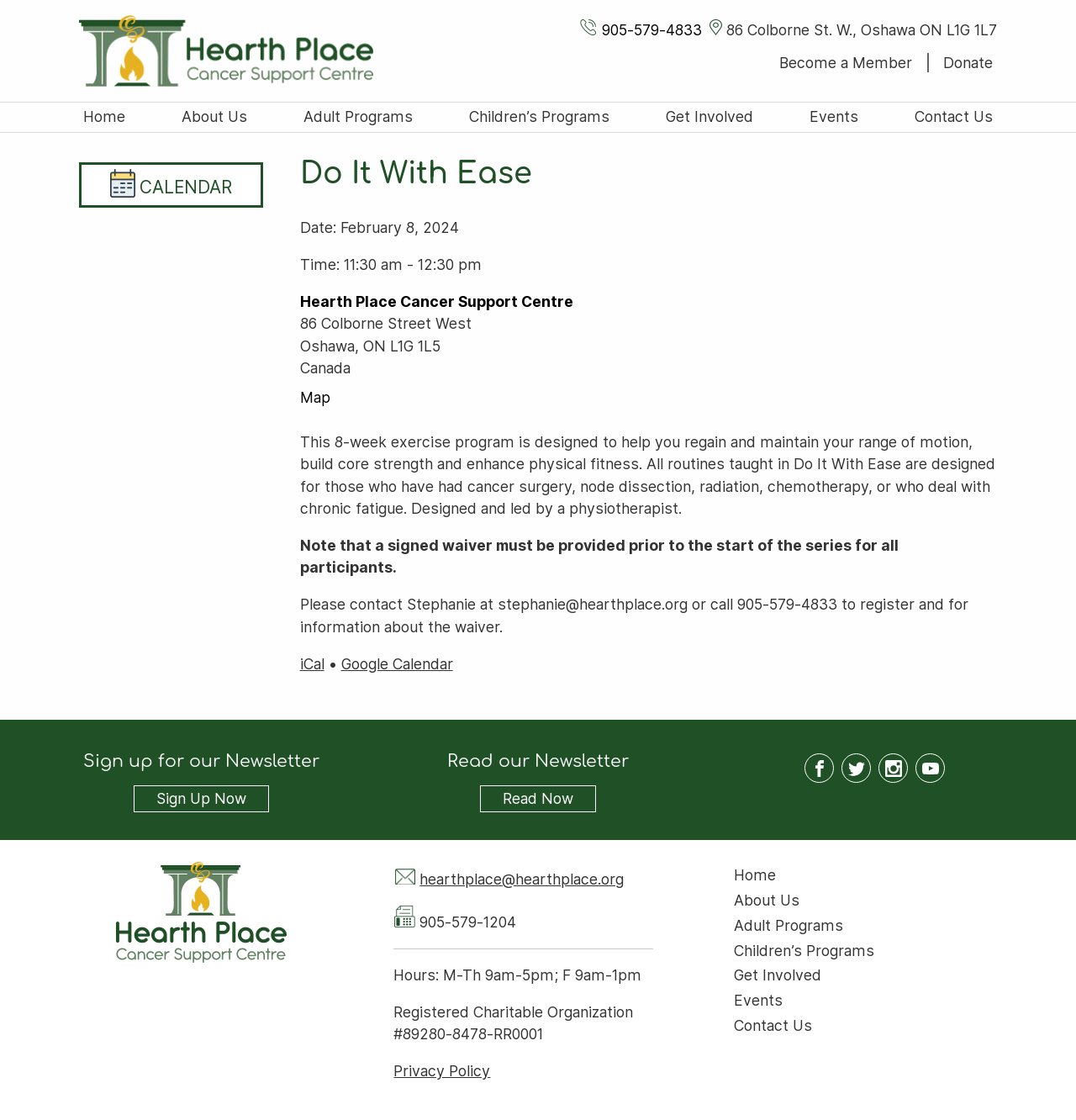Determine the coordinates of the bounding box that should be clicked to complete the instruction: "Click the 'Become a Member' link". The coordinates should be represented by four float numbers between 0 and 1: [left, top, right, bottom].

[0.721, 0.043, 0.866, 0.07]